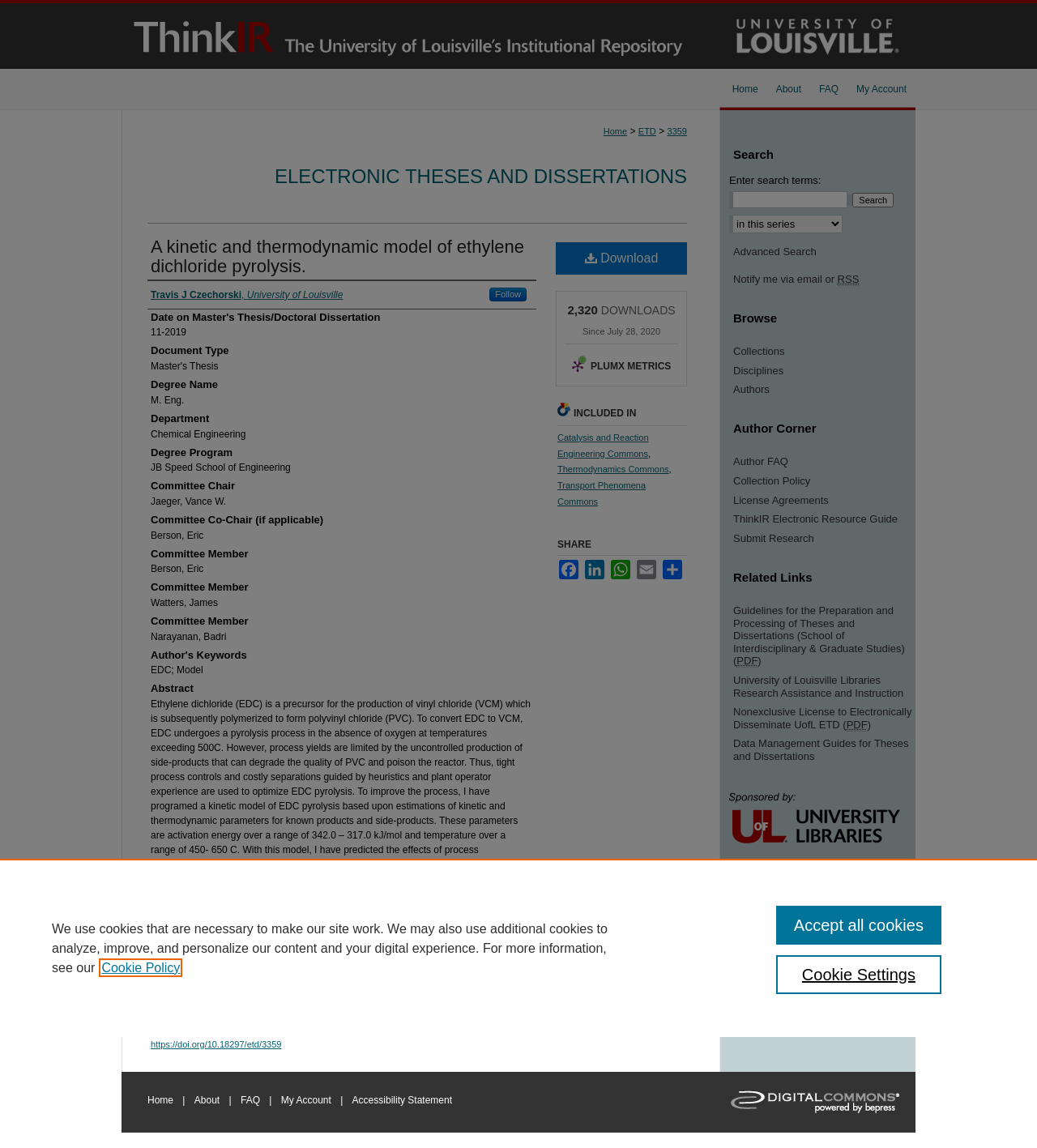Identify the bounding box coordinates of the region that should be clicked to execute the following instruction: "Share on Facebook".

[0.538, 0.488, 0.559, 0.505]